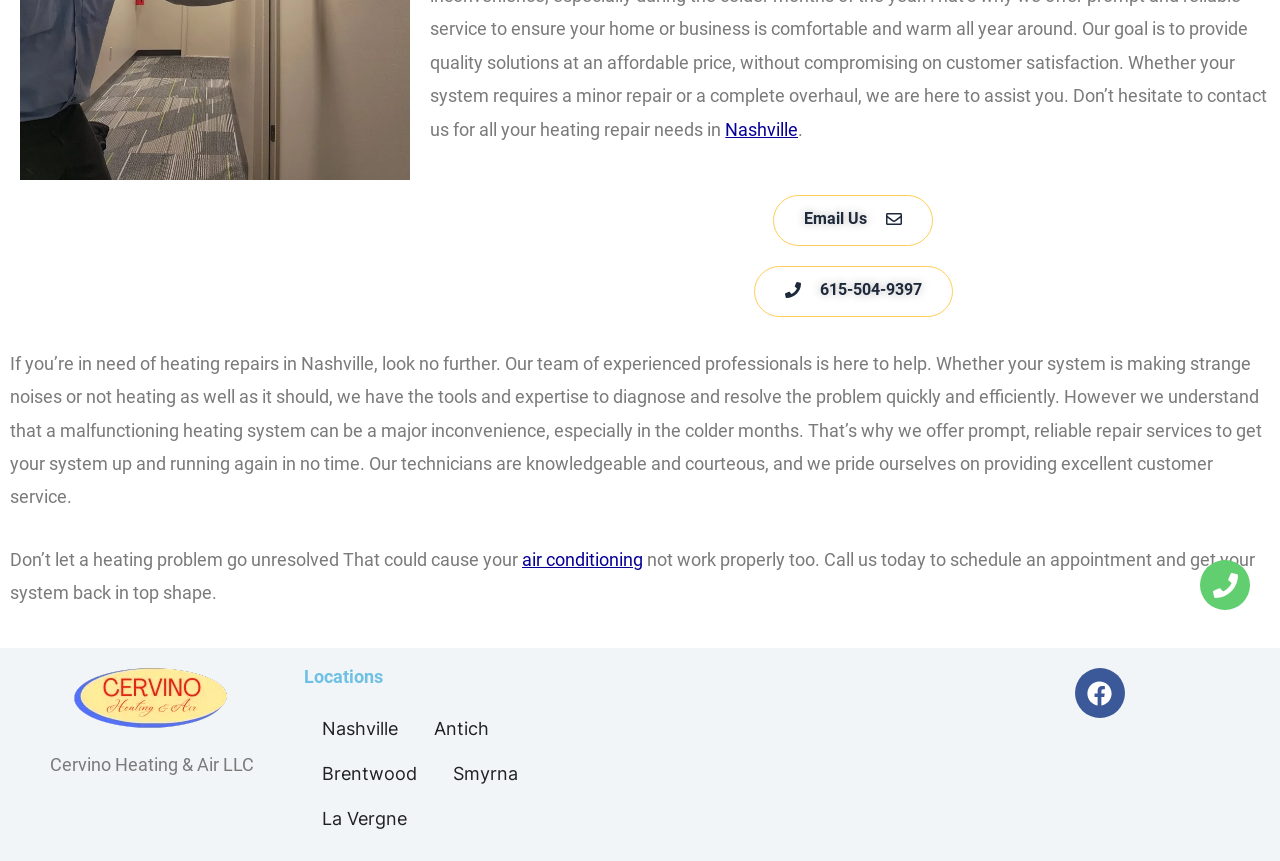From the element description: "air conditioning", extract the bounding box coordinates of the UI element. The coordinates should be expressed as four float numbers between 0 and 1, in the order [left, top, right, bottom].

[0.408, 0.637, 0.502, 0.662]